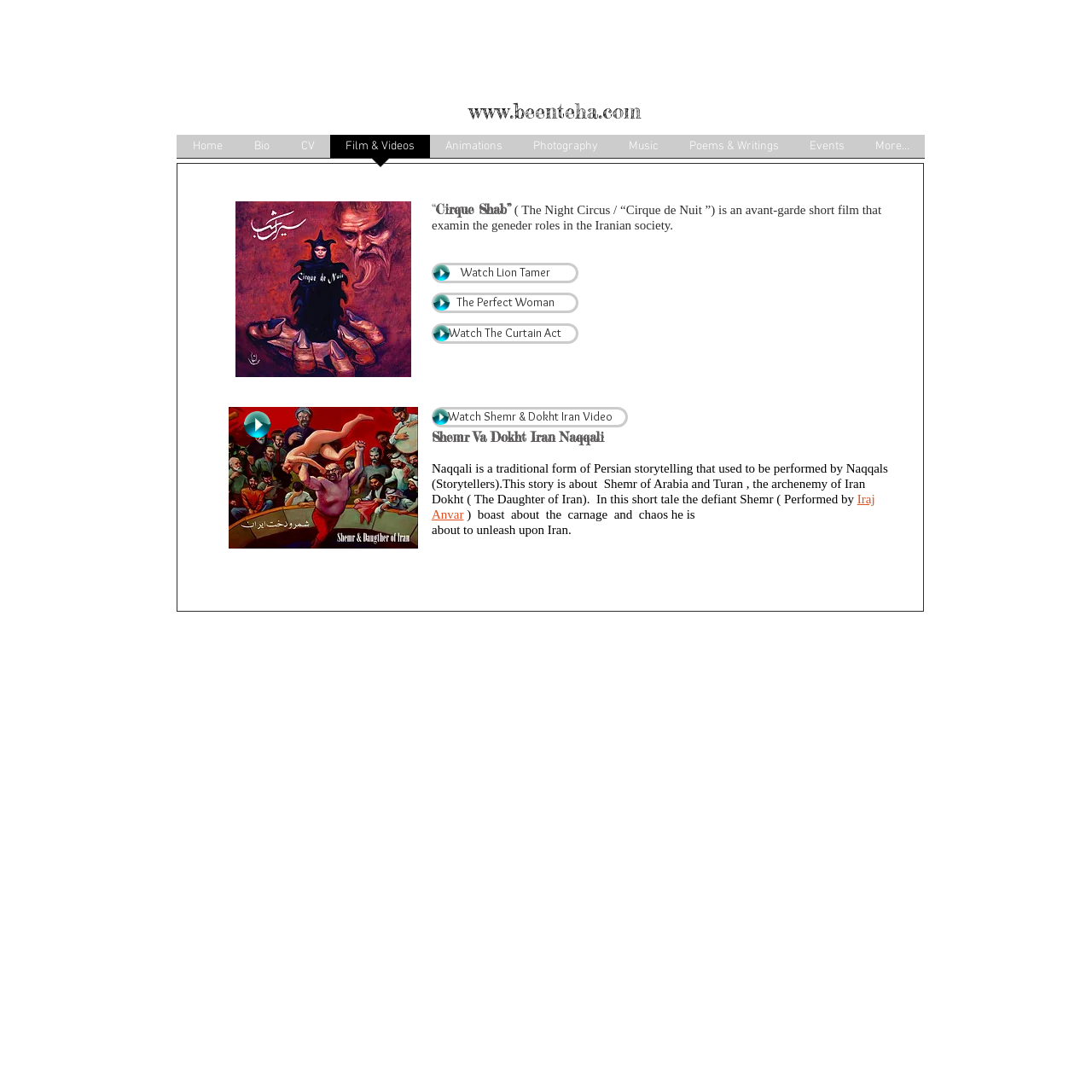Highlight the bounding box coordinates of the region I should click on to meet the following instruction: "Explore Film & Videos".

[0.302, 0.123, 0.394, 0.155]